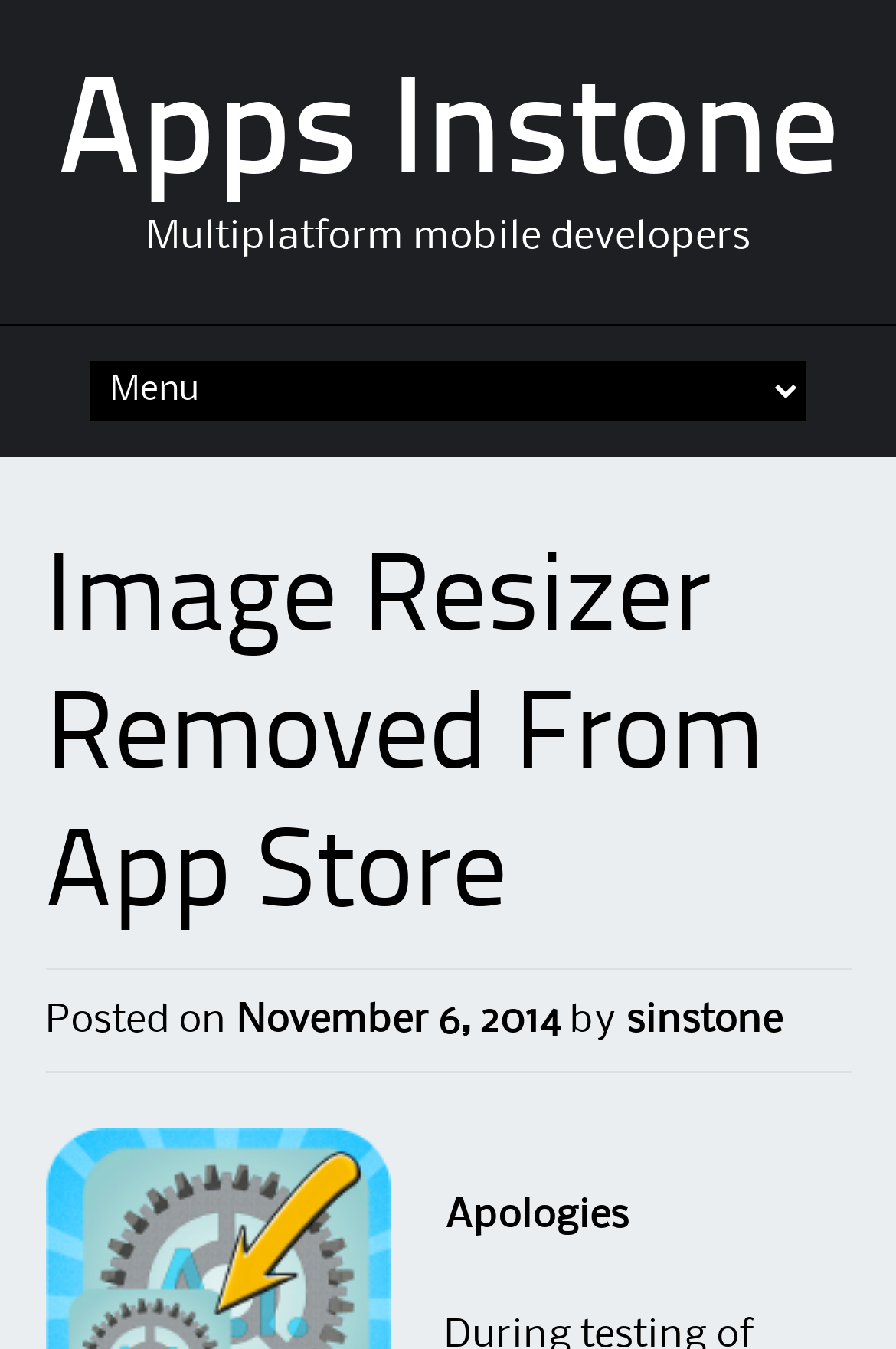When was the article posted?
Examine the webpage screenshot and provide an in-depth answer to the question.

The posting date of the article can be found in the link 'November 6, 2014' which is a child element of the StaticText 'Posted on'. This link also has a time element associated with it, indicating the exact date of posting.